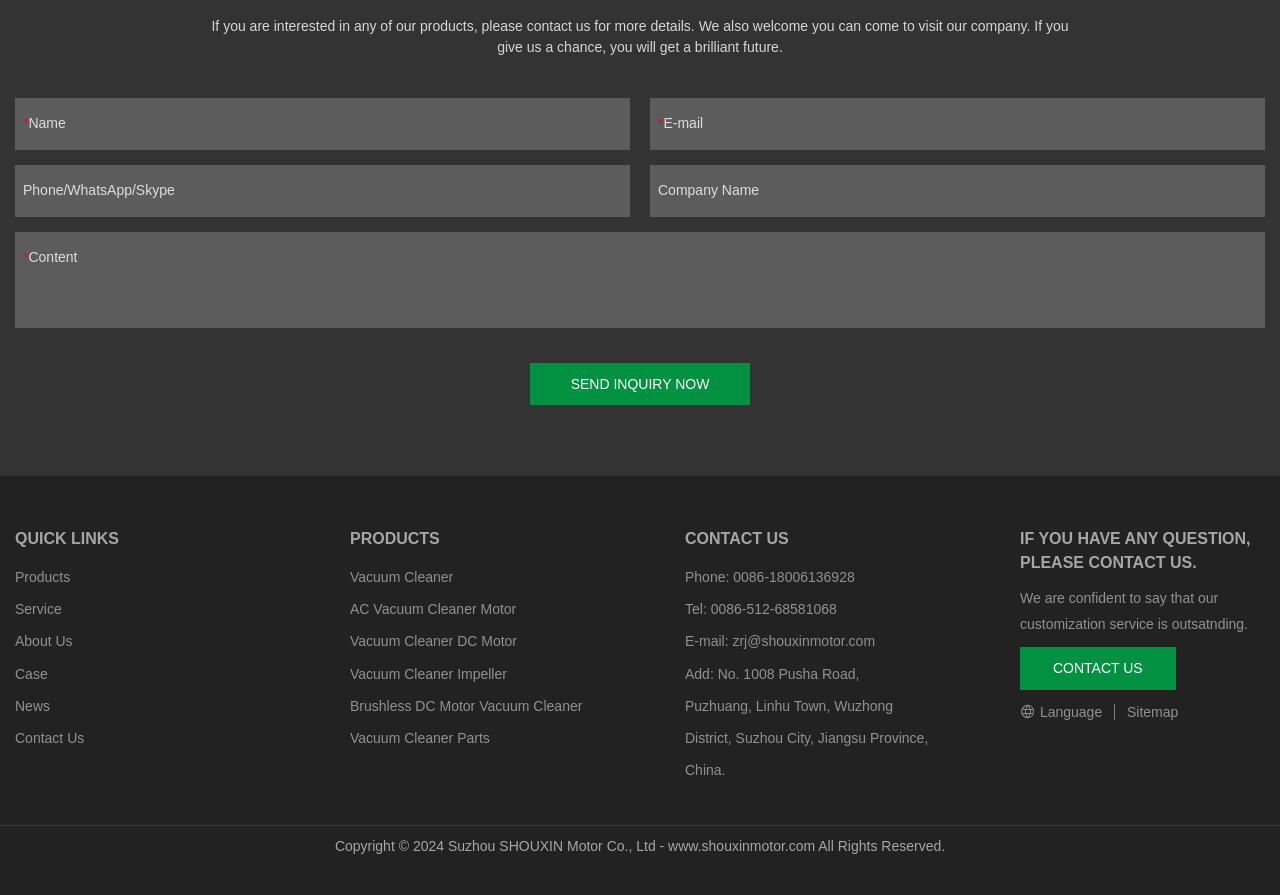Could you highlight the region that needs to be clicked to execute the instruction: "Enter your name"?

[0.018, 0.136, 0.486, 0.158]